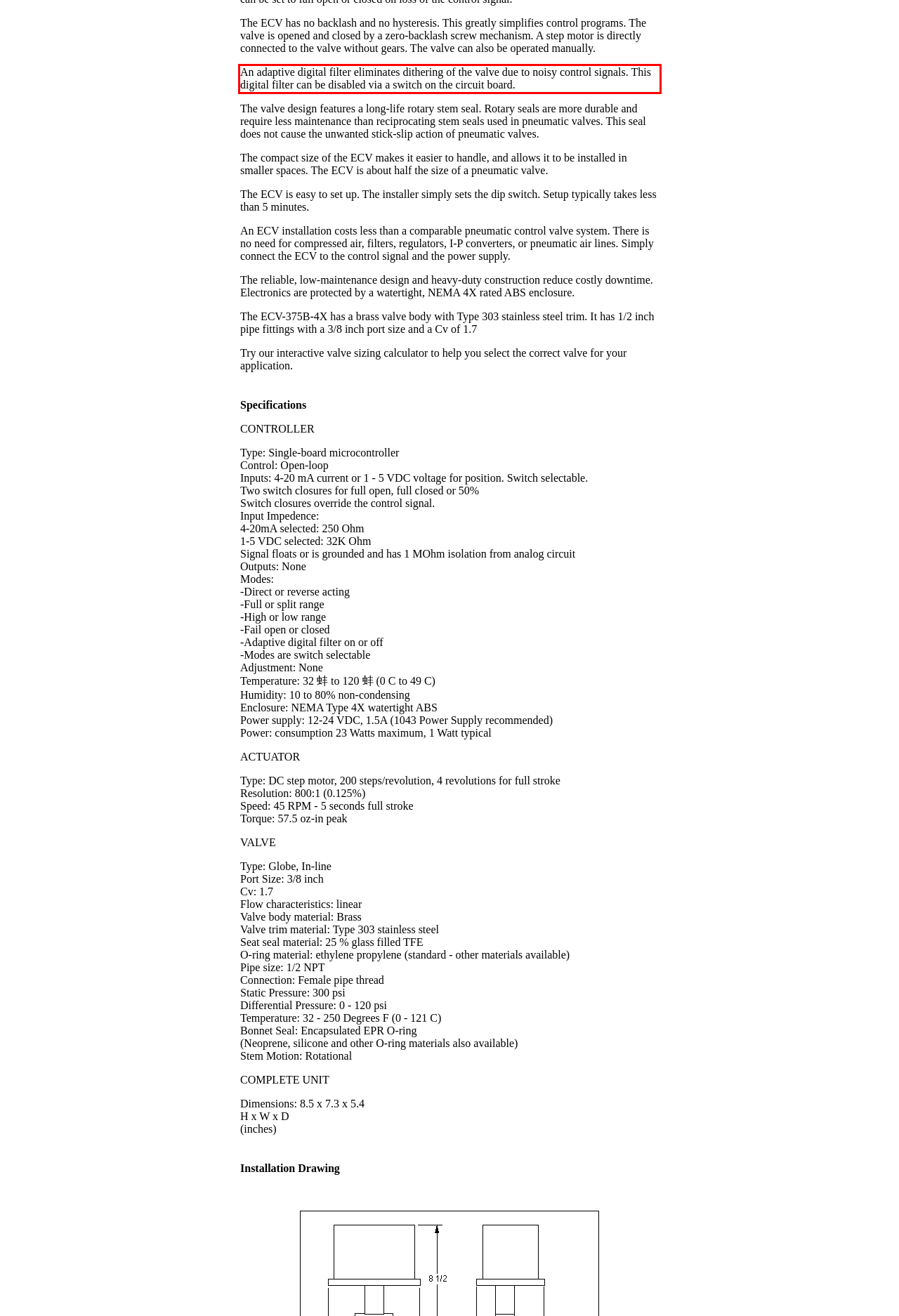Please identify the text within the red rectangular bounding box in the provided webpage screenshot.

An adaptive digital filter eliminates dithering of the valve due to noisy control signals. This digital filter can be disabled via a switch on the circuit board.